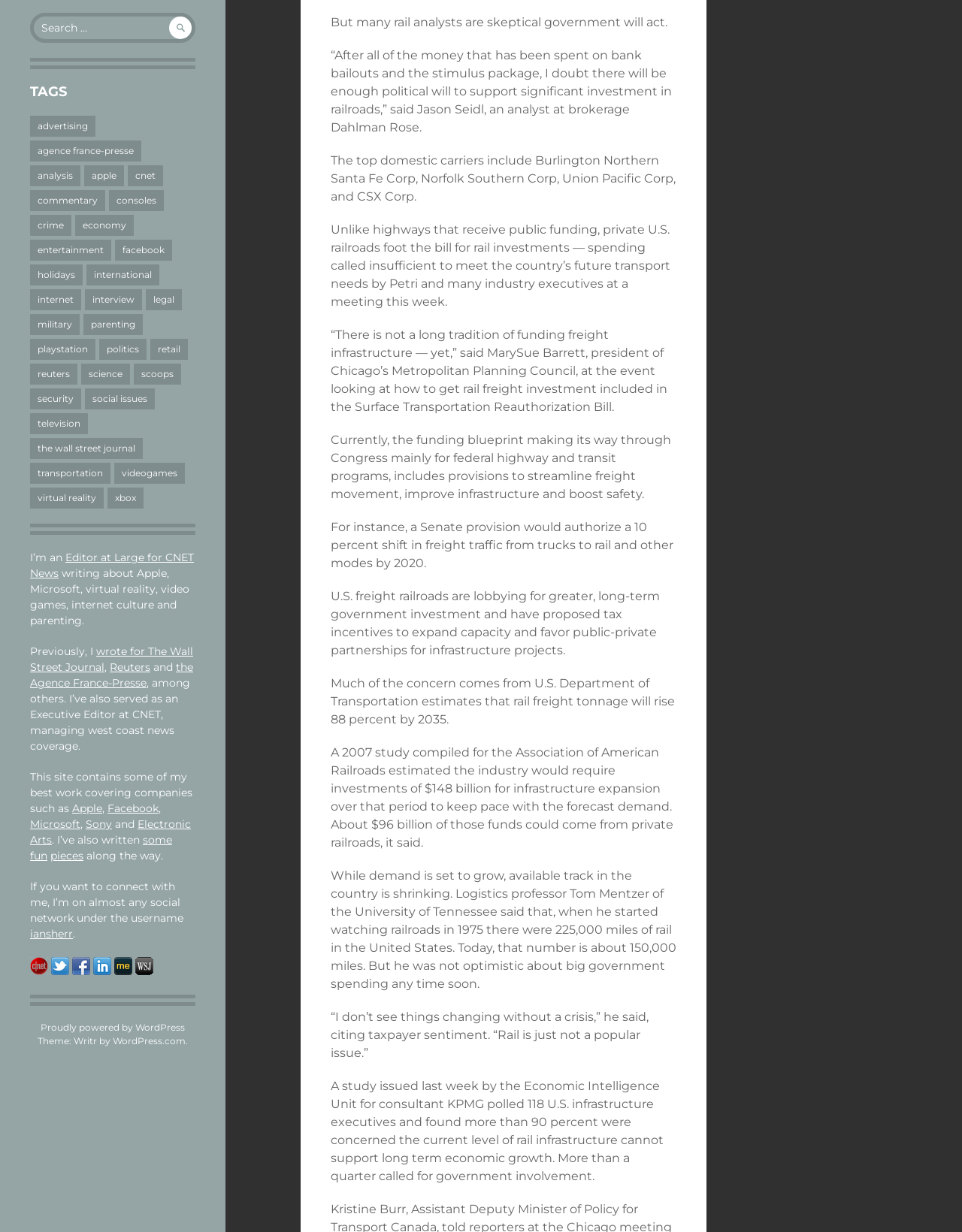Provide the bounding box coordinates for the UI element described in this sentence: "title="My LinkedIn profile"". The coordinates should be four float values between 0 and 1, i.e., [left, top, right, bottom].

[0.097, 0.783, 0.116, 0.794]